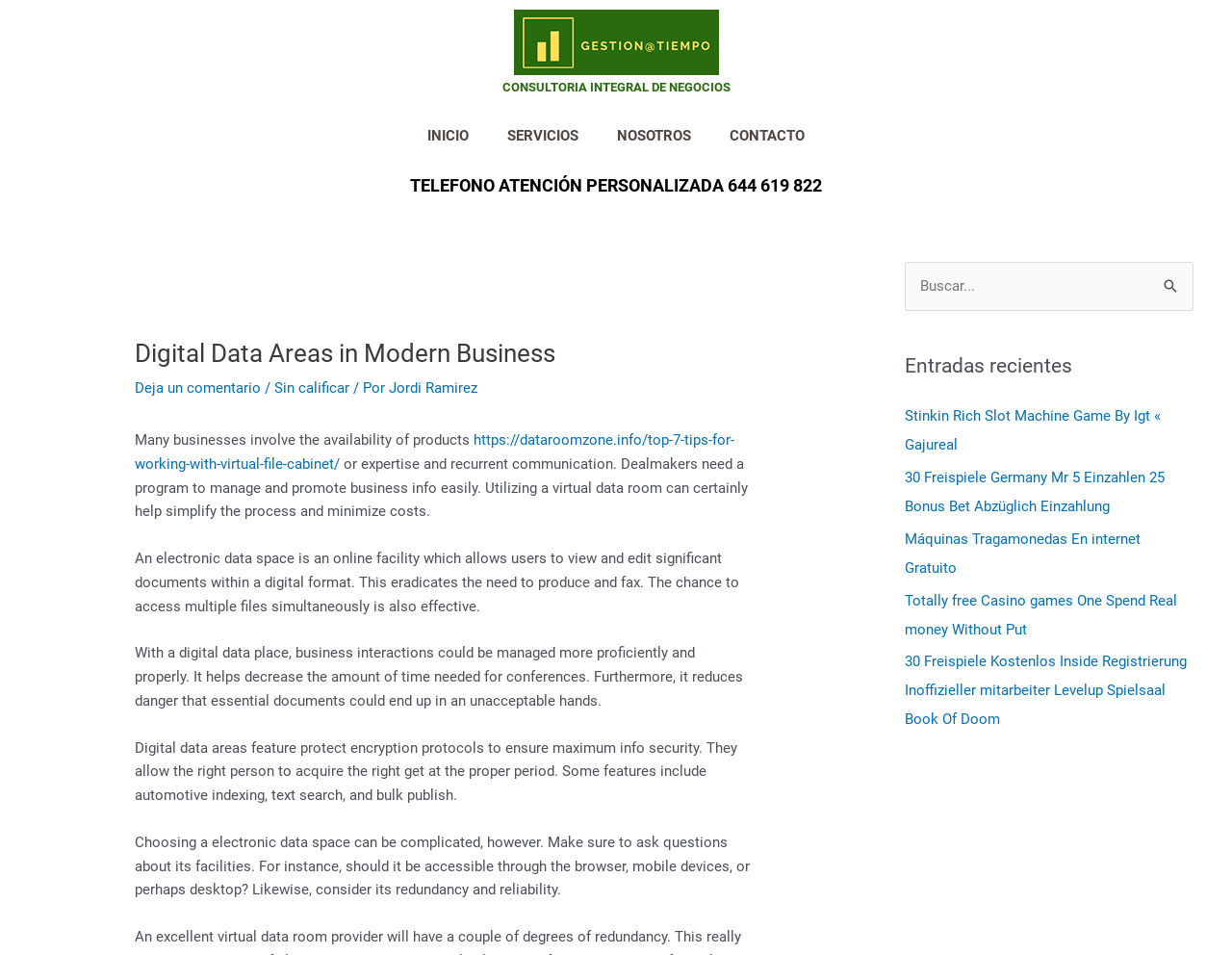Using details from the image, please answer the following question comprehensively:
What is the purpose of a virtual data room?

I found this information by reading the static text element that says 'Dealmakers need a program to manage and promote business info easily. Utilizing a virtual data room can certainly help simplify the process and minimize costs.' which is located in the main content area of the webpage.